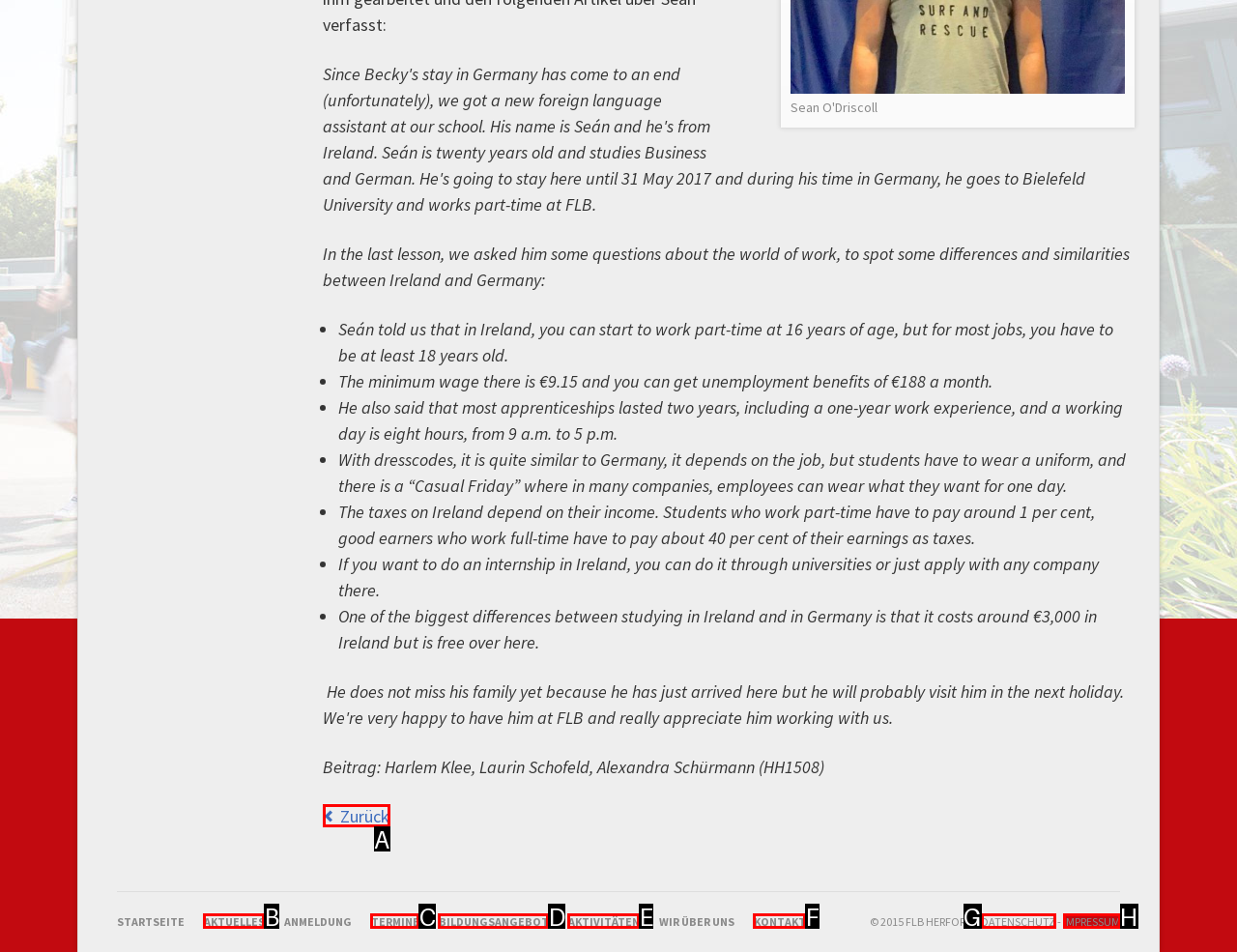Determine the HTML element that best matches this description: Texas Penal Code (14) from the given choices. Respond with the corresponding letter.

None